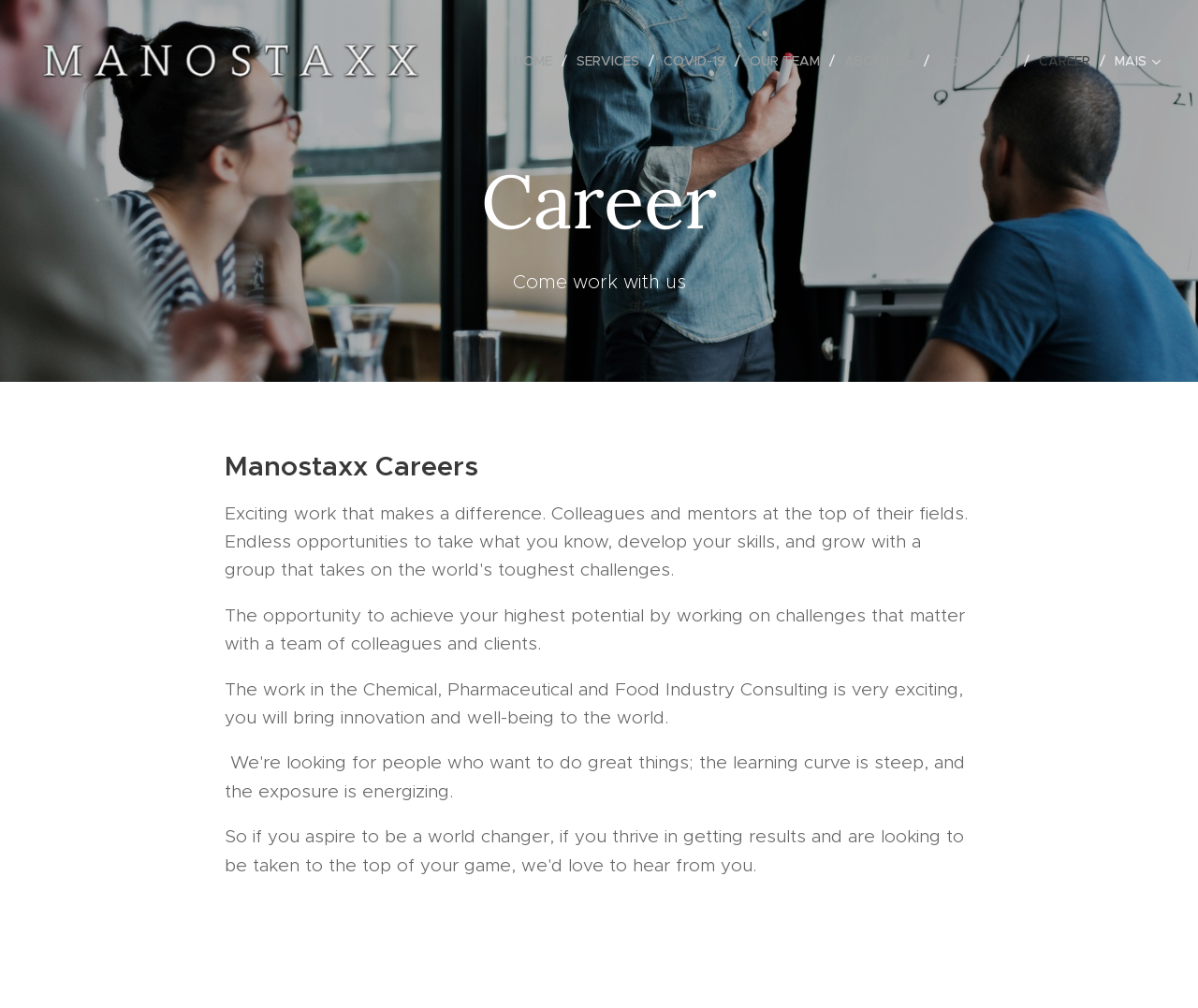What is the tone of the webpage? Based on the screenshot, please respond with a single word or phrase.

Positive